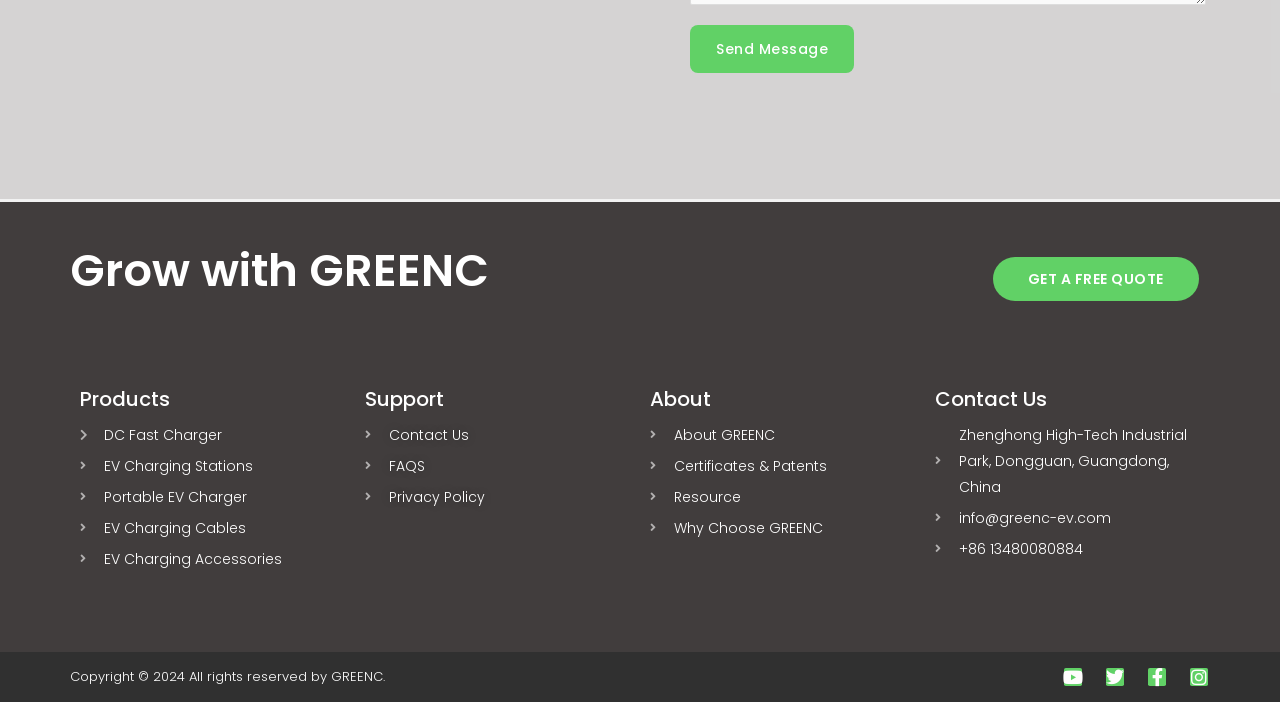What type of products does GREENC offer?
Examine the image closely and answer the question with as much detail as possible.

The webpage has a section 'Products' which lists various links such as 'DC Fast Charger', 'EV Charging Stations', 'Portable EV Charger', 'EV Charging Cables', and 'EV Charging Accessories', indicating that GREENC offers EV Charging related products.